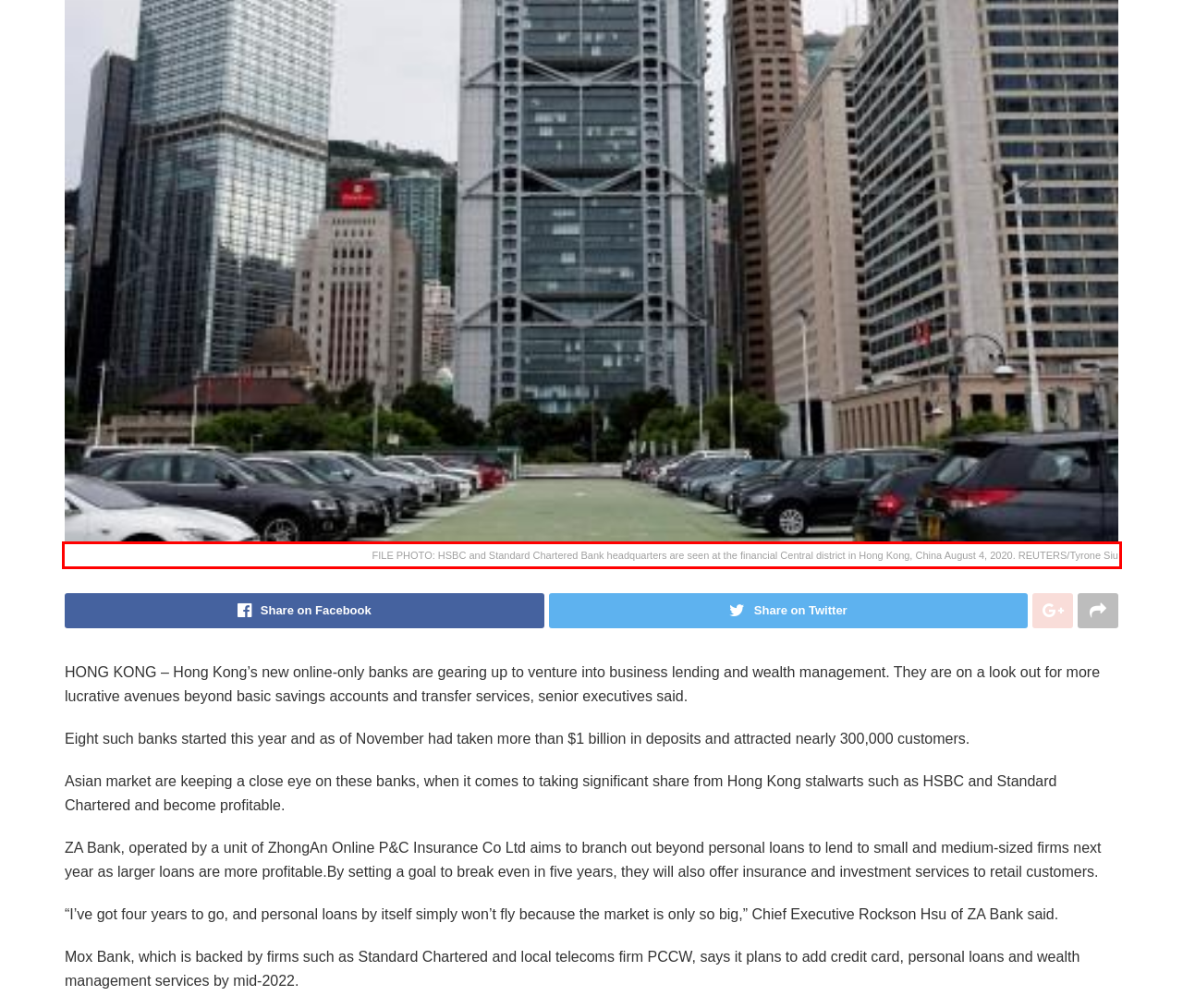By examining the provided screenshot of a webpage, recognize the text within the red bounding box and generate its text content.

FILE PHOTO: HSBC and Standard Chartered Bank headquarters are seen at the financial Central district in Hong Kong, China August 4, 2020. REUTERS/Tyrone Siu